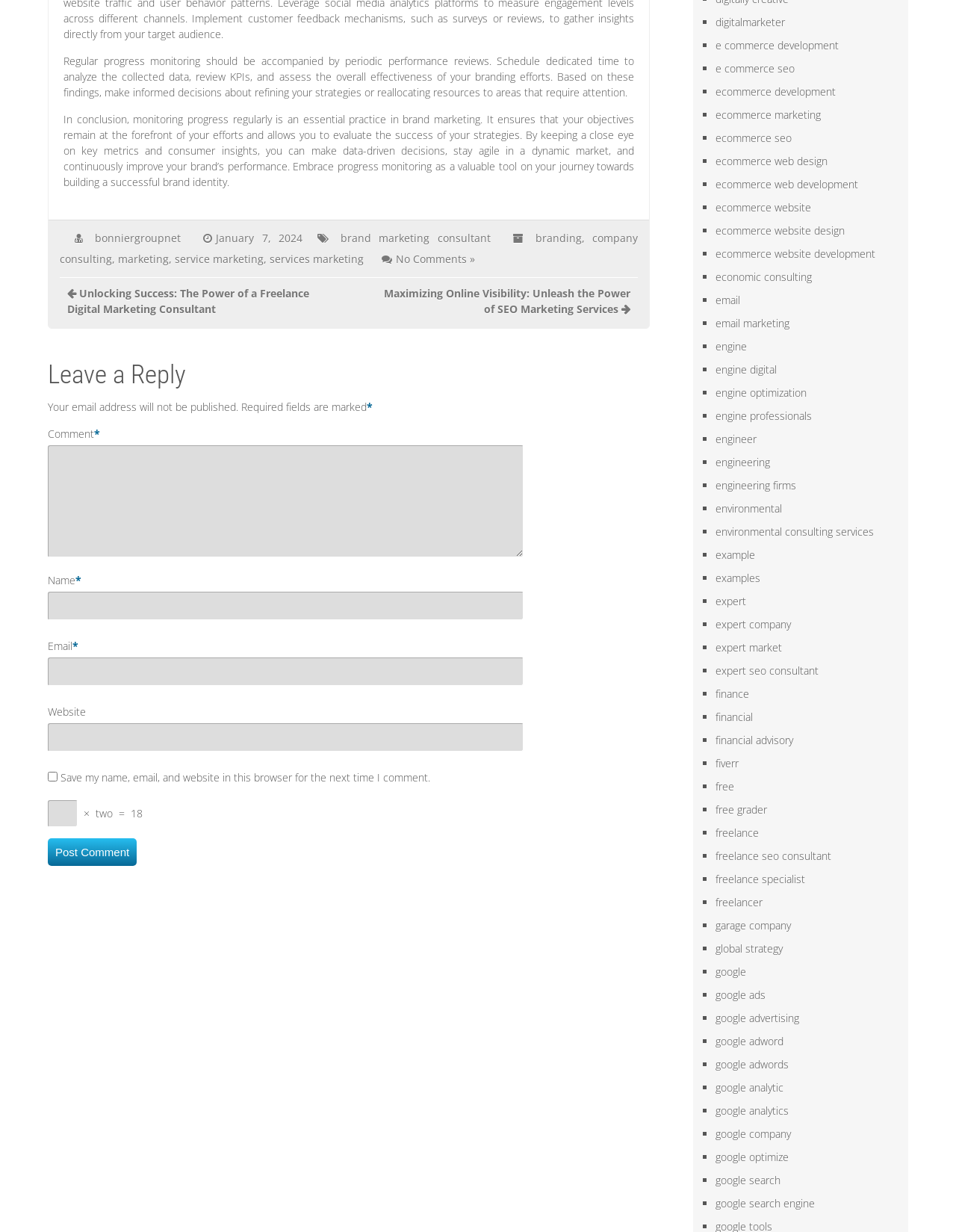Reply to the question with a brief word or phrase: What is the purpose of the checkboxes in the 'Leave a Reply' section?

To save user information